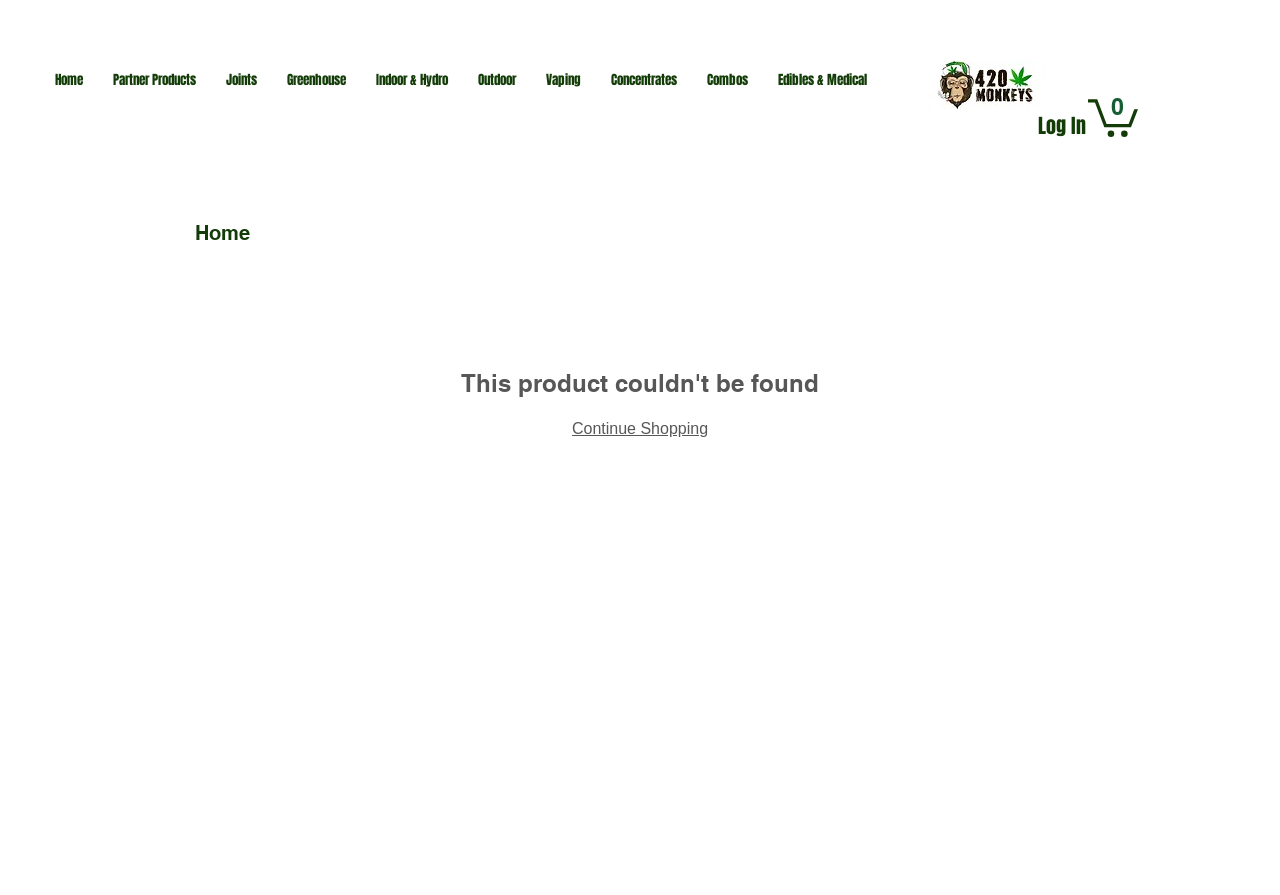Provide a short, one-word or phrase answer to the question below:
What is the text on the top-right button?

Log In